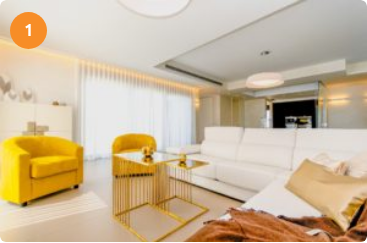What is the purpose of the sheer curtains?
Please answer the question as detailed as possible.

The caption states that the sheer curtains 'allow natural light to filter in while maintaining privacy', implying that one of the purposes of the curtains is to maintain privacy.